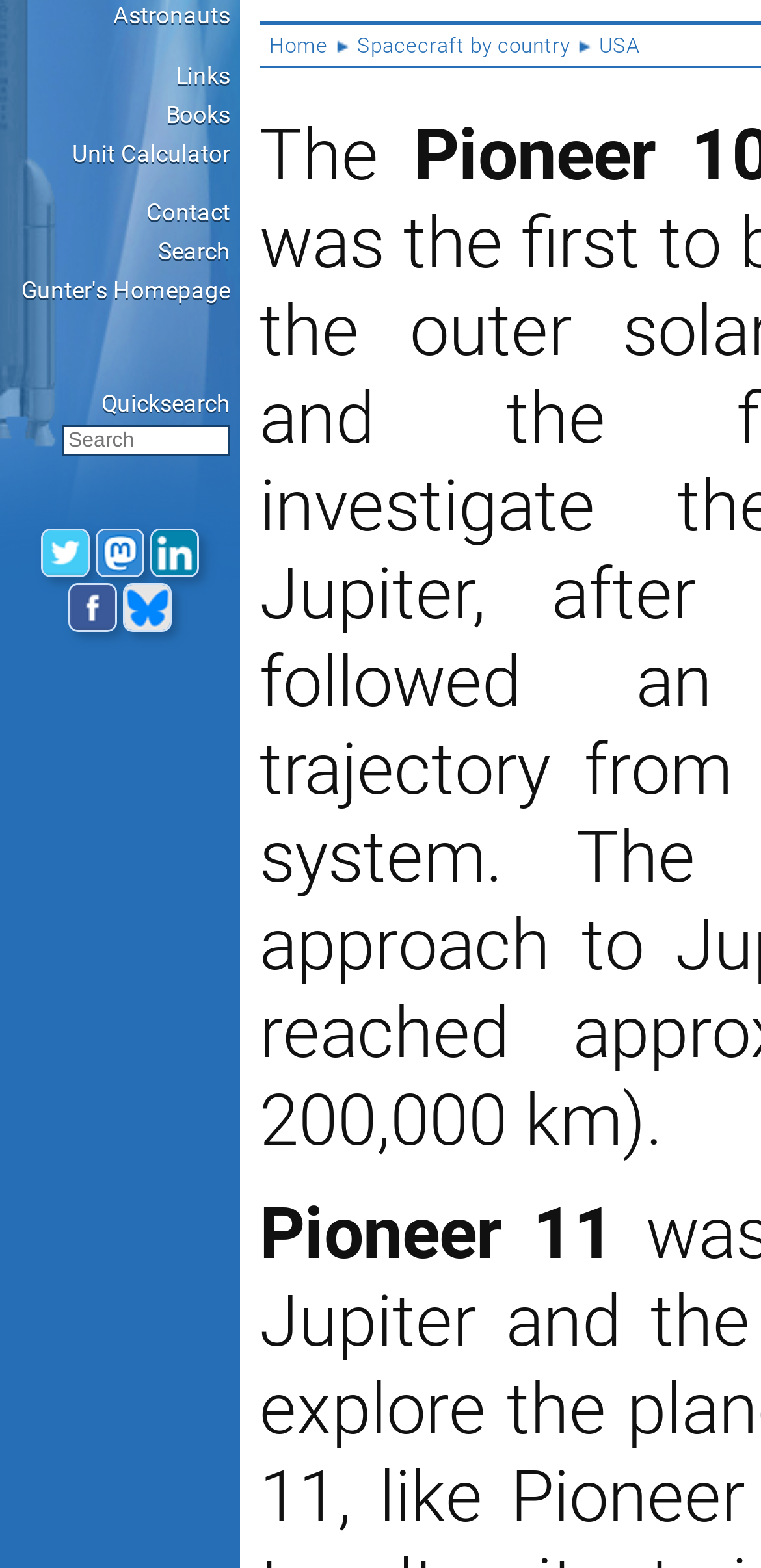Please provide the bounding box coordinates in the format (top-left x, top-left y, bottom-right x, bottom-right y). Remember, all values are floating point numbers between 0 and 1. What is the bounding box coordinate of the region described as: Unit Calculator

[0.0, 0.087, 0.315, 0.11]